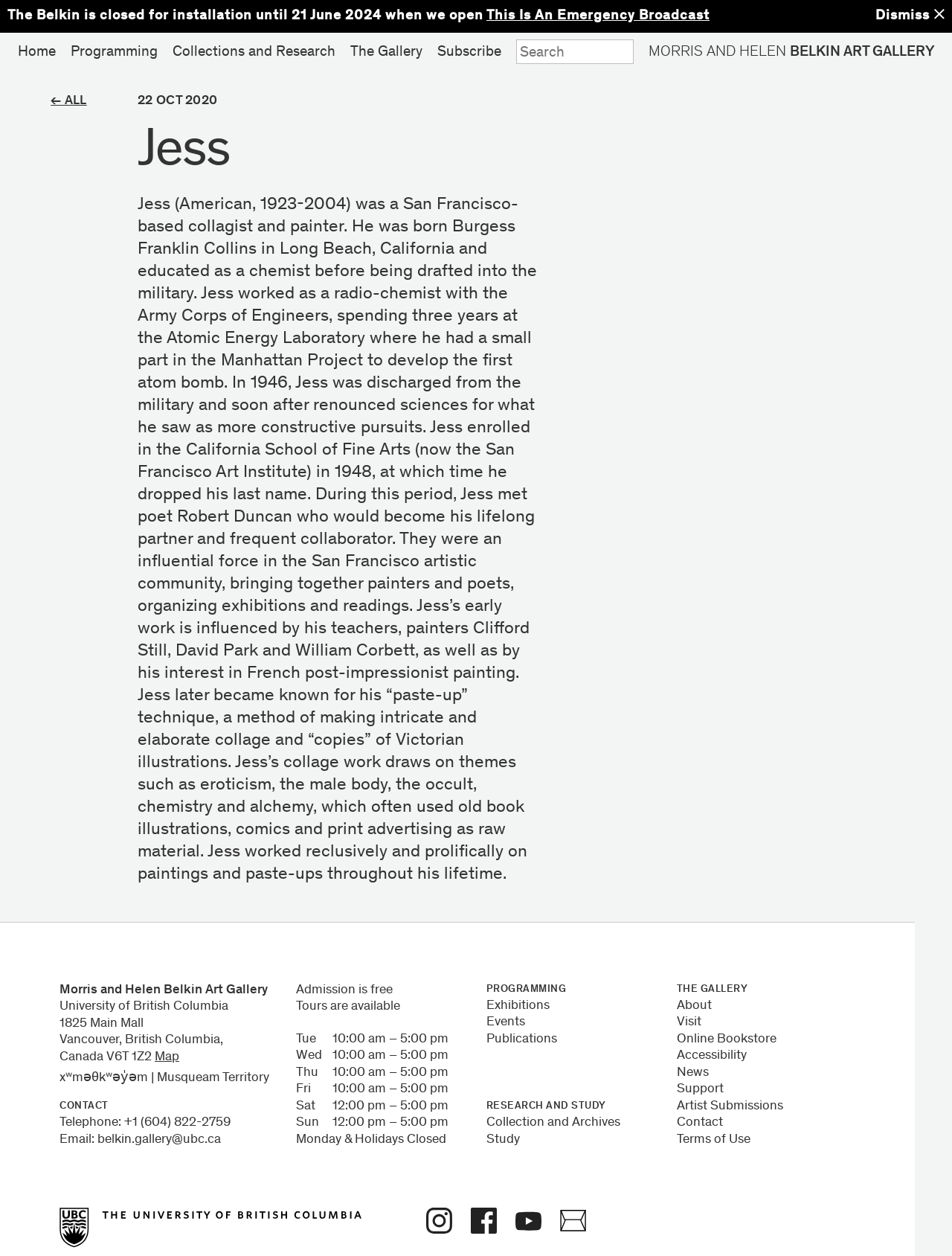Based on the element description Tell us your experience., identify the bounding box coordinates for the UI element. The coordinates should be in the format (top-left x, top-left y, bottom-right x, bottom-right y) and within the 0 to 1 range.

None